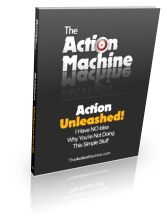What is the title of the book?
Please provide a detailed answer to the question.

The title of the book is prominently displayed on the cover, with the words 'The Action Machine' in bold, modern font, suggesting a focus on taking actionable steps to improve personal and professional outcomes.